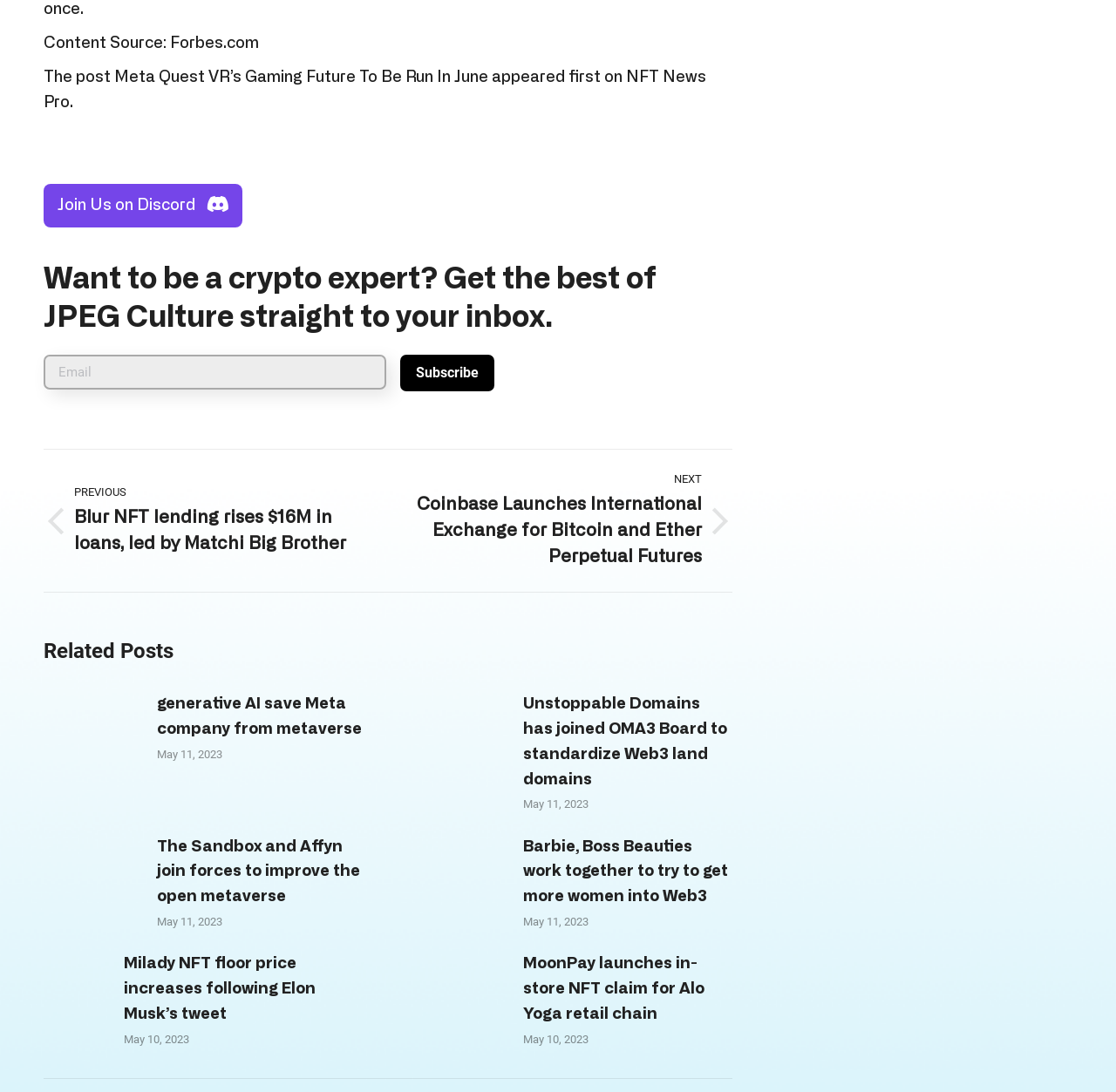What can be done with the form?
Analyze the screenshot and provide a detailed answer to the question.

The form on the webpage is a contact form with a textbox for email and a subscribe button, which suggests that users can subscribe to a newsletter or service by filling out the form.